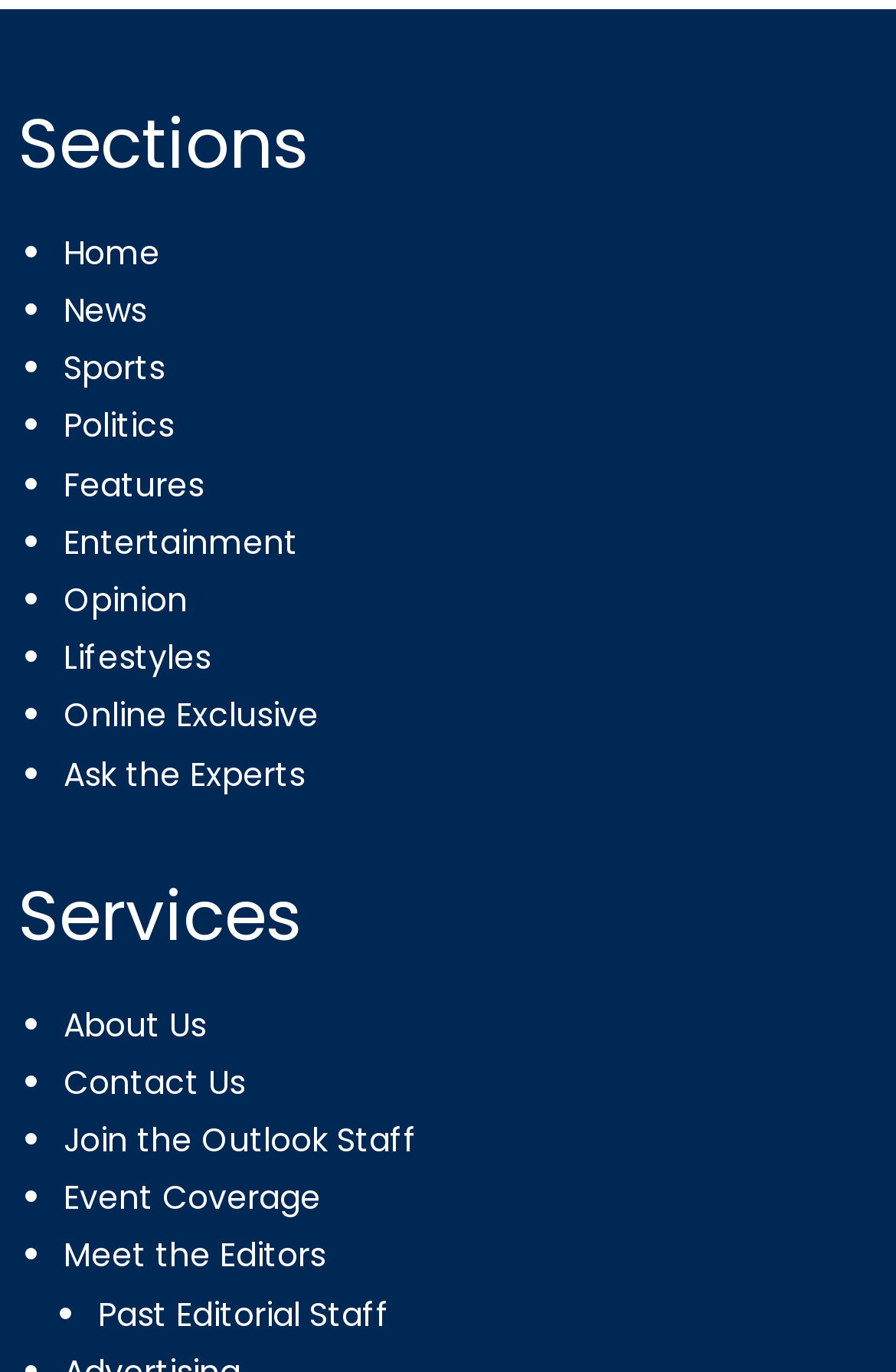Please analyze the image and provide a thorough answer to the question:
How many links are there under 'Services'?

I counted the number of links under the 'Services' heading, which are 'About Us', 'Contact Us', 'Join the Outlook Staff', 'Event Coverage', 'Meet the Editors', and 'Past Editorial Staff'. There are 7 links in total.